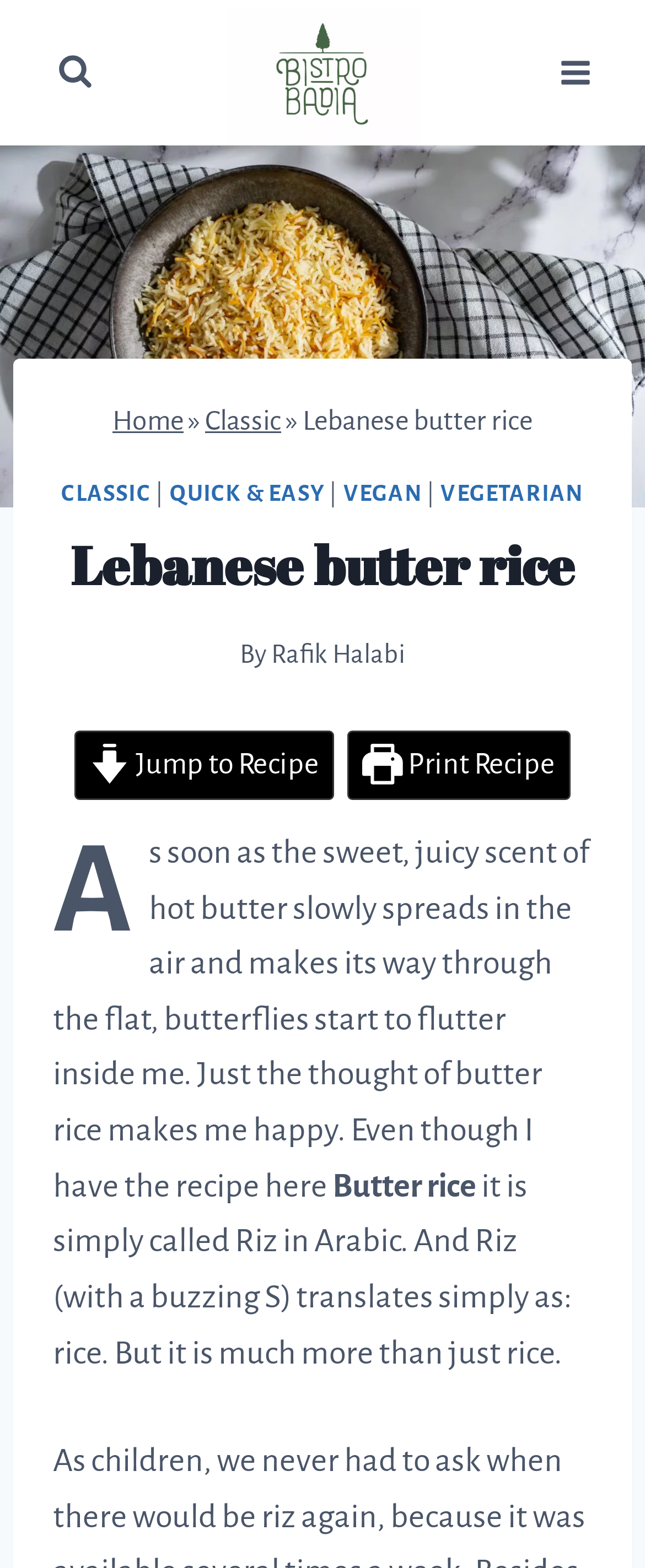What is the purpose of the 'Jump to Recipe' link?
Please provide a comprehensive answer to the question based on the webpage screenshot.

The 'Jump to Recipe' link is likely a shortcut to take the user directly to the recipe section of the webpage, skipping the introductory text and other content.